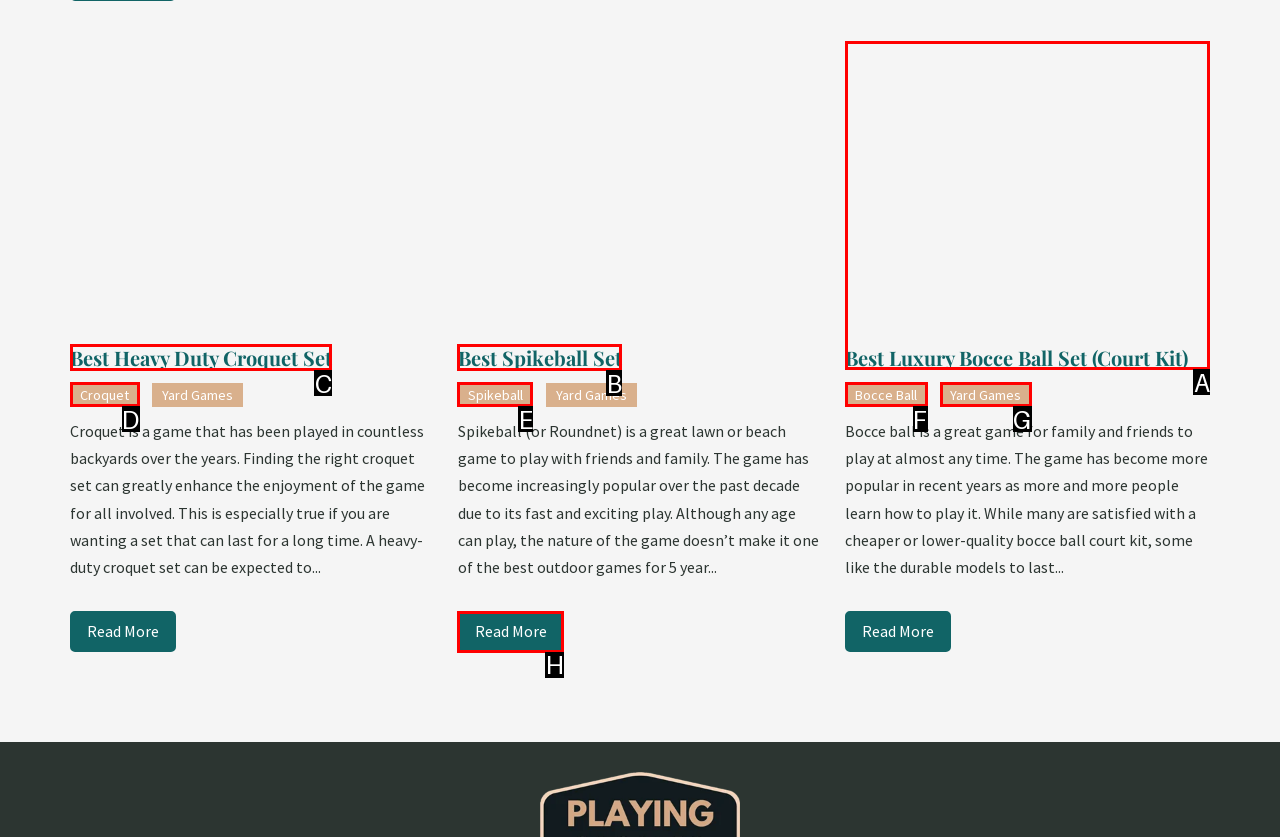Find the correct option to complete this instruction: View the best heavy duty croquet set. Reply with the corresponding letter.

C